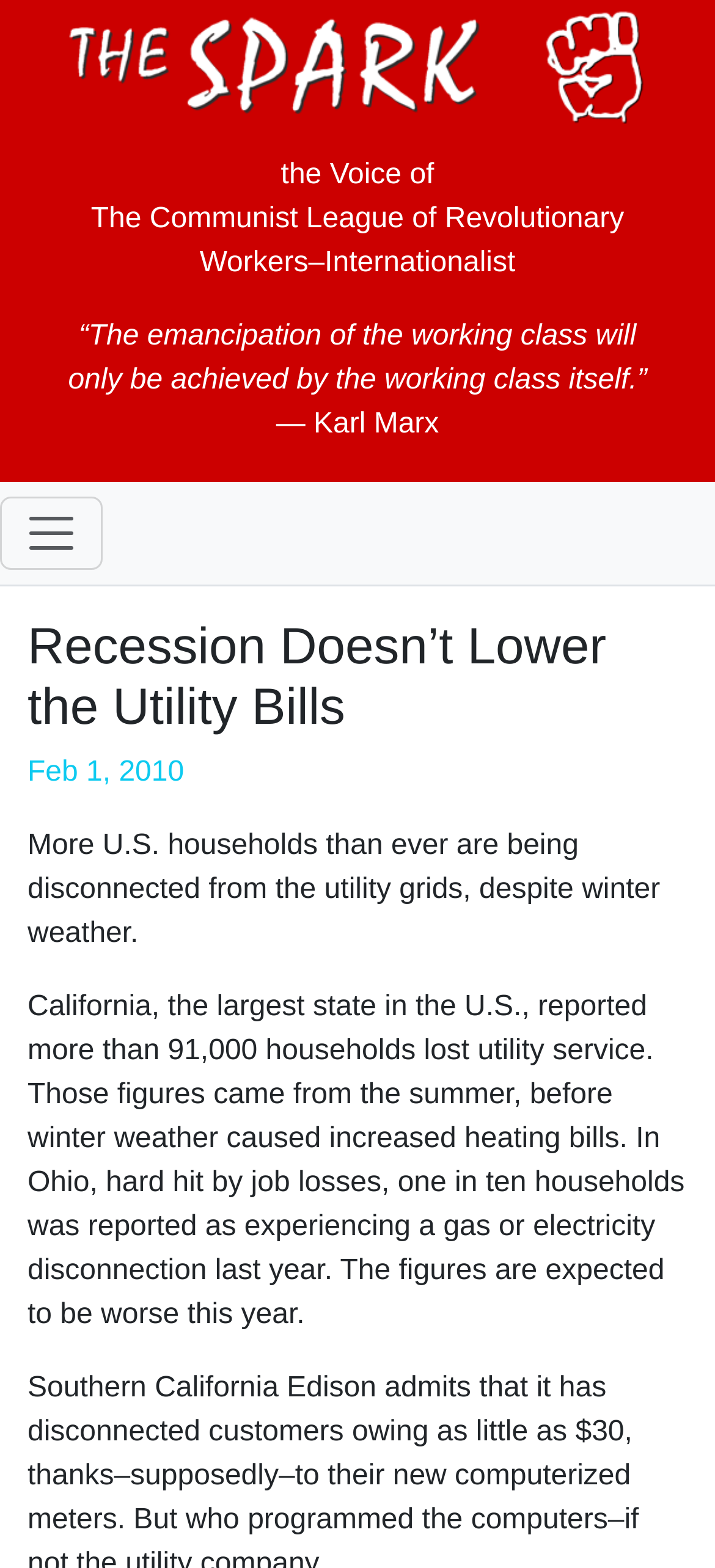Generate a thorough description of the webpage.

The webpage appears to be an article or blog post discussing the issue of utility disconnections in the United States. At the top of the page, there is a link to "The Spark" accompanied by an image, which is likely a logo or branding element. Below this, there are two lines of text: "the Voice of" and "The Communist League of Revolutionary Workers–Internationalist", which may indicate the publication or organization responsible for the content.

To the right of these elements, there is a blockquote containing a quote from Karl Marx, which reads "“The emancipation of the working class will only be achieved by the working class itself.”". Below the blockquote, there is a button, but its purpose is unclear.

The main content of the article begins with a heading that reads "Recession Doesn’t Lower the Utility Bills", which is followed by a date "Feb 1, 2010". The article's summary or teaser text is displayed below the date, which reads "More U.S. households than ever are being disconnected from the utility grids, despite winter weather." The main article text then follows, discussing the issue of utility disconnections in California and Ohio, with specific statistics and figures mentioned.

Overall, the webpage appears to be a serious and informative article discussing a specific social and economic issue, with a clear structure and organization.